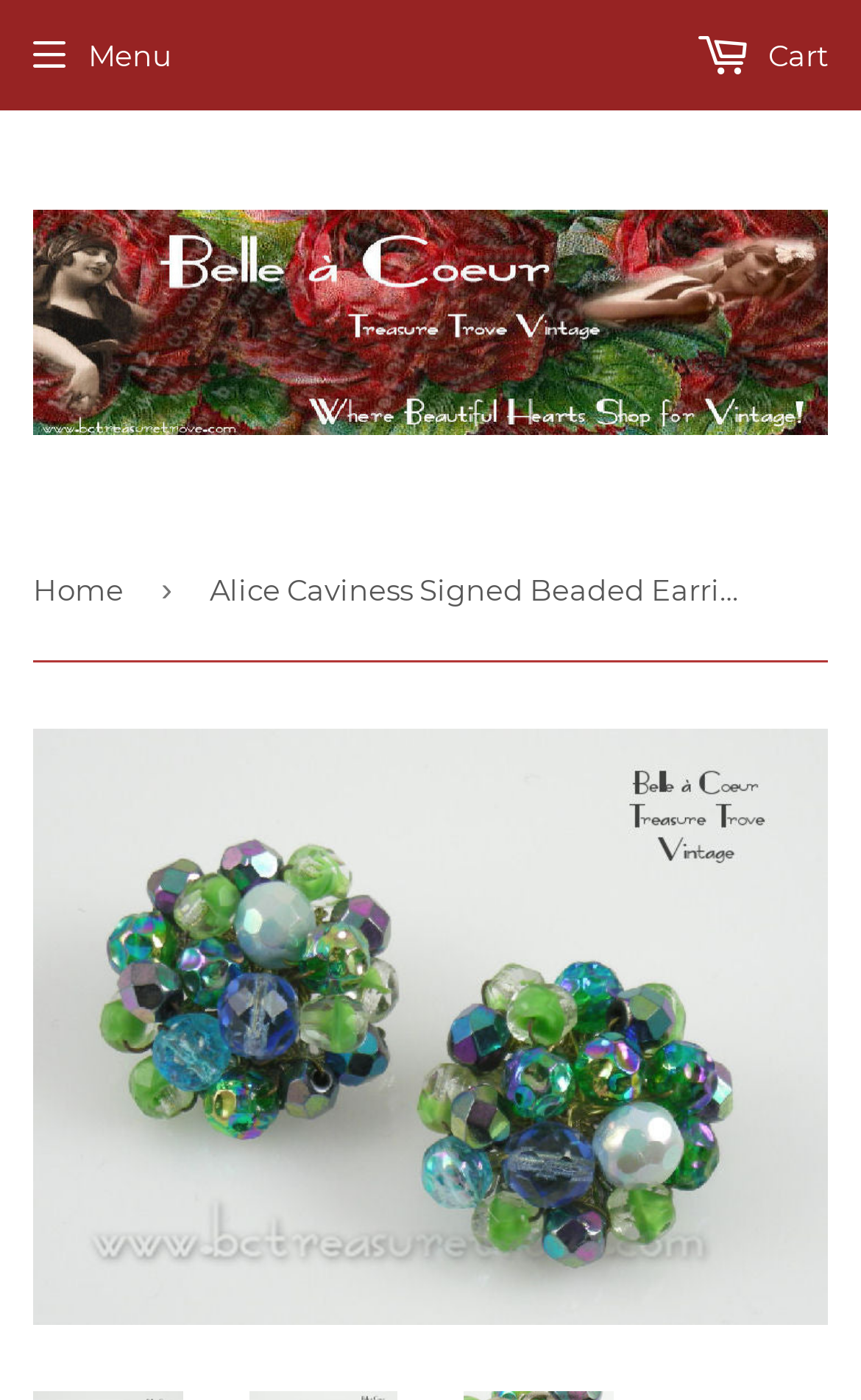What is the name of the website?
Provide a detailed and well-explained answer to the question.

I determined the name of the website by looking at the link element with the text 'Belle à Coeur Treasure Trove' at the top of the page, which is likely the website's logo or title.